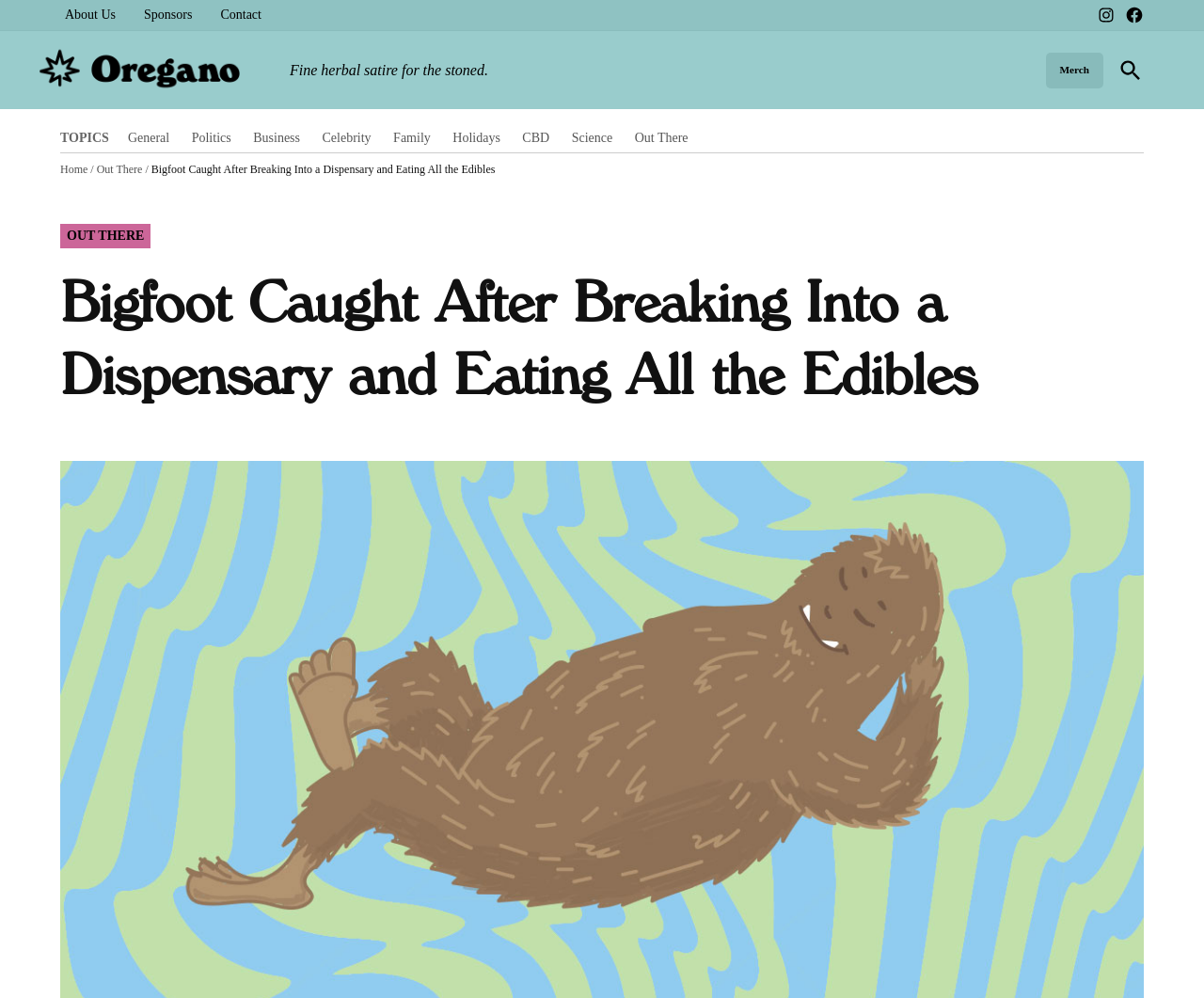Extract the main title from the webpage.

Bigfoot Caught After Breaking Into a Dispensary and Eating All the Edibles